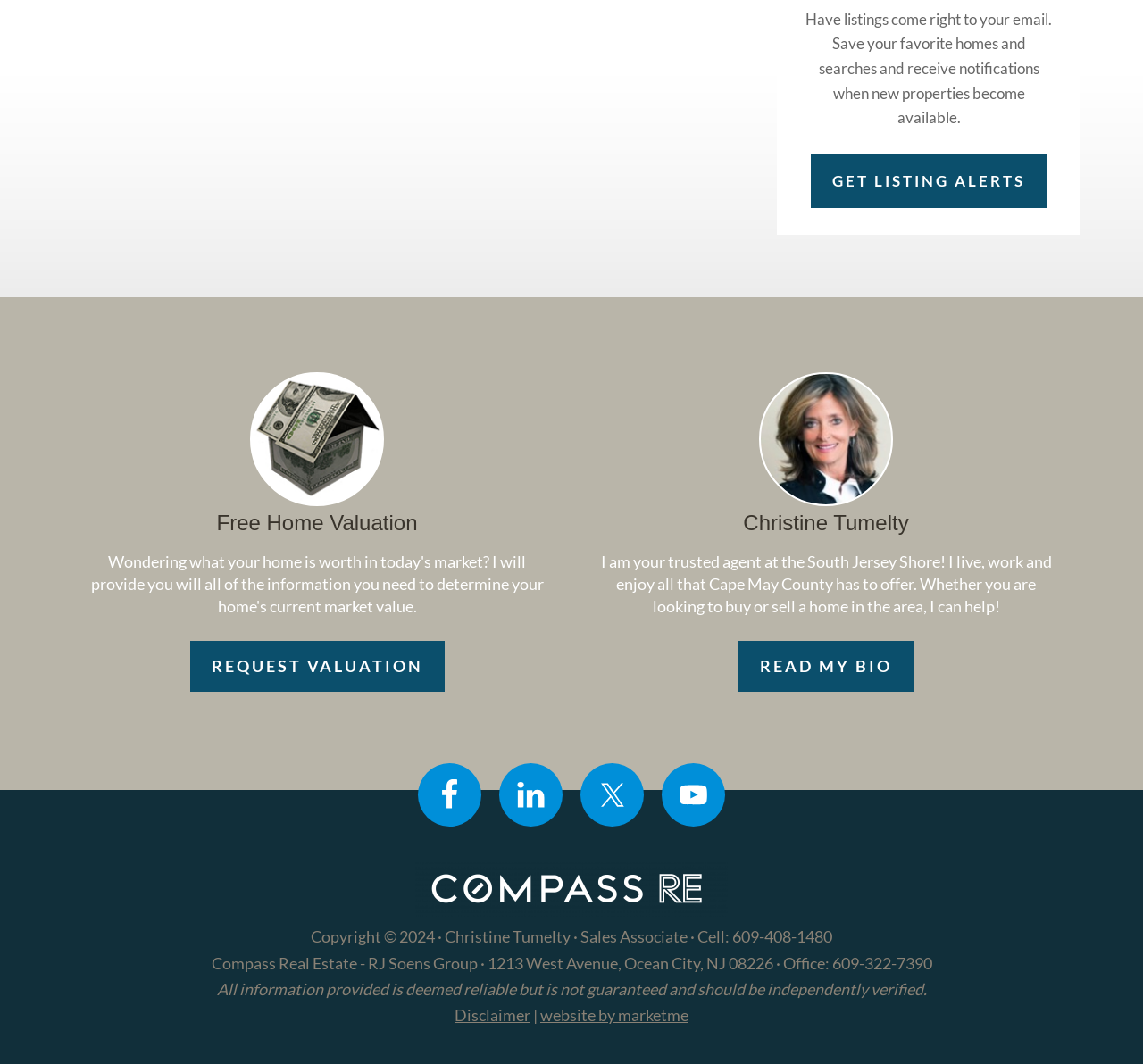Determine the bounding box coordinates of the section to be clicked to follow the instruction: "View disclaimer". The coordinates should be given as four float numbers between 0 and 1, formatted as [left, top, right, bottom].

[0.398, 0.945, 0.464, 0.963]